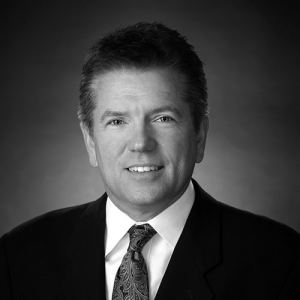Offer an in-depth caption that covers the entire scene depicted in the image.

This monochromatic portrait features Mark Maziarz, who is identified as the Vice President for Connecticut and Western Massachusetts. He is dressed in a formal suit and tie, presenting a professional appearance. The image captures his confident demeanor through a smile, set against a subtle, gradient background that enhances his features. Mark Maziarz brings over 28 years of experience in the electrical industry, concentrating on engineering and lighting. His extensive career supports a sales approach that focuses on coordinated lighting and controls for the commercial and industrial market. Additionally, he is noted for his commitment to the industry, having served as a board member of the local IES Hartford Section for 12 years.